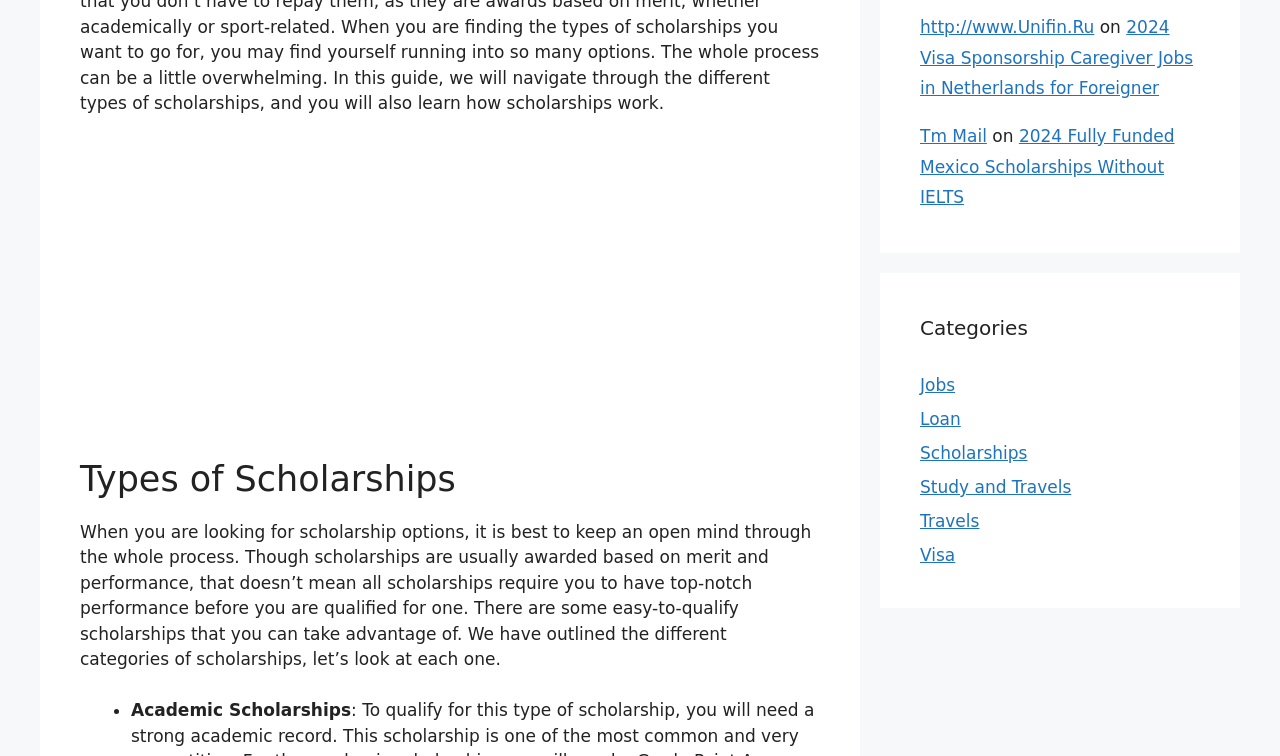What is the first type of scholarship mentioned?
Can you offer a detailed and complete answer to this question?

The first type of scholarship mentioned is 'Academic Scholarships' because it is listed as the first item in the bullet points under the heading 'Types of Scholarships'.